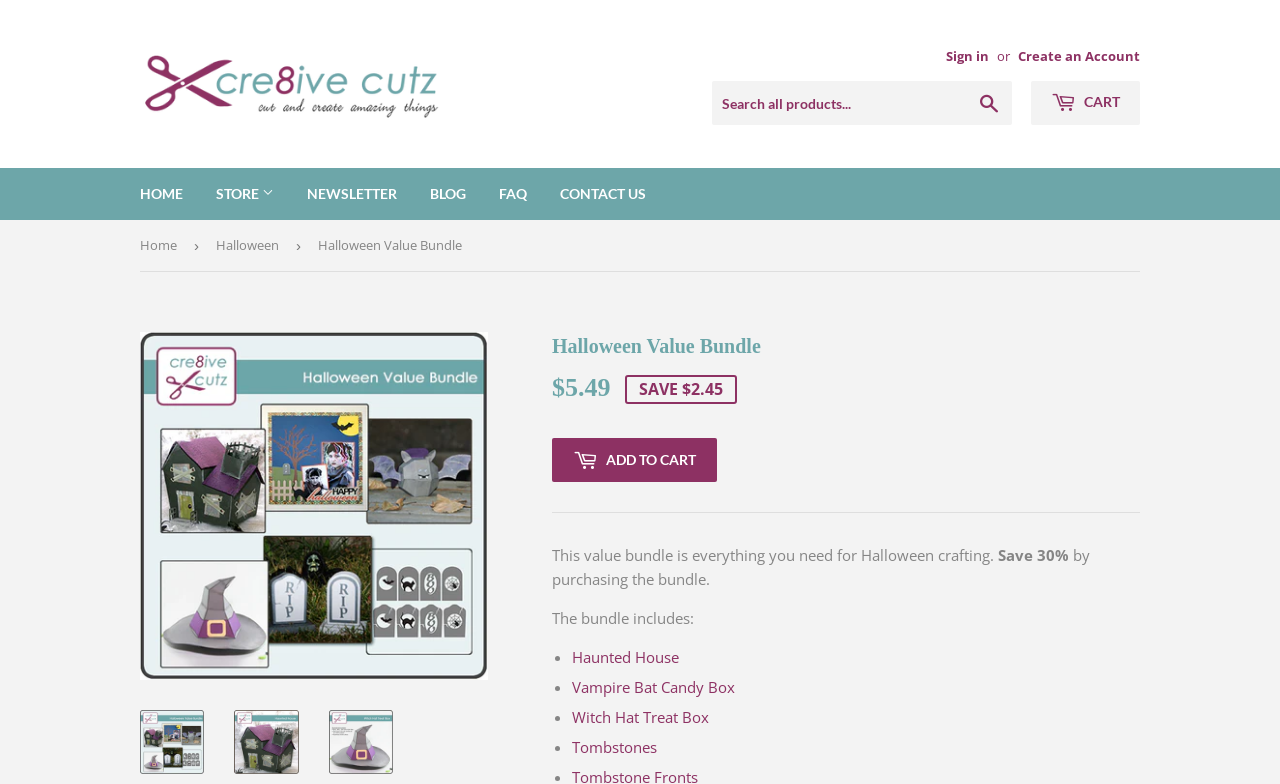What is the discount amount?
Look at the screenshot and provide an in-depth answer.

I found the answer by looking at the static text element that says 'SAVE $2.45'. This element is located below the price element and above the separator element.